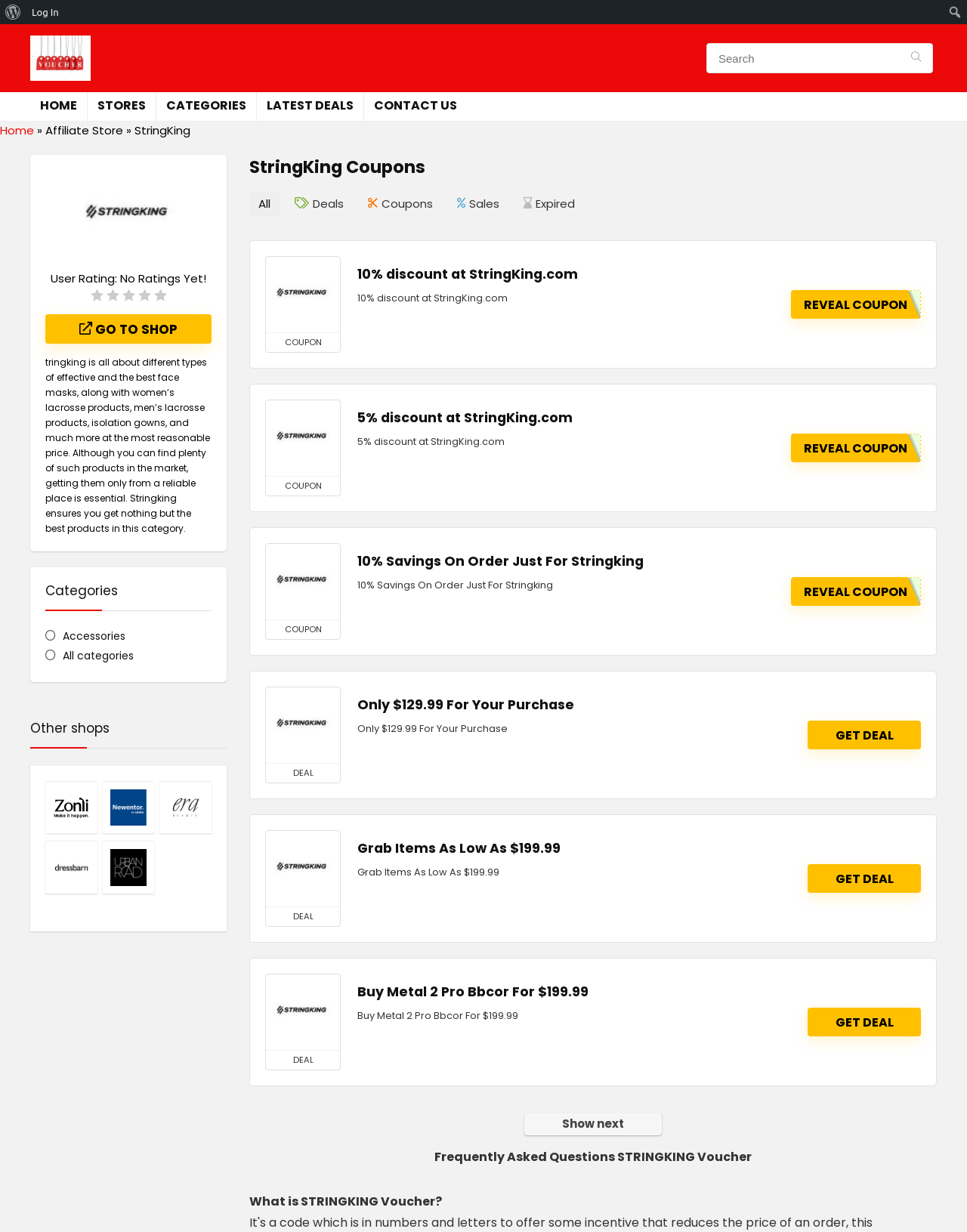Determine the bounding box coordinates for the area that should be clicked to carry out the following instruction: "Go to StringKing shop".

[0.047, 0.255, 0.219, 0.279]